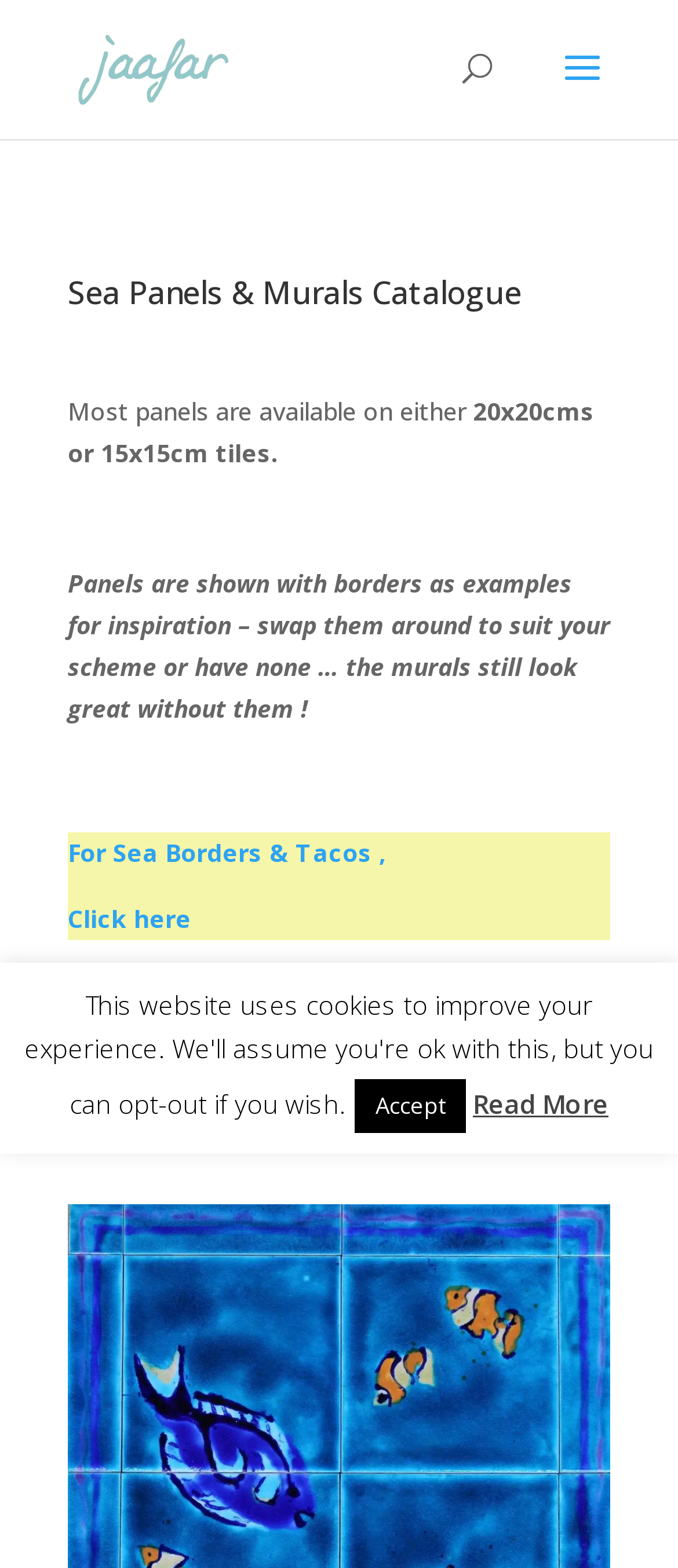Give the bounding box coordinates for the element described by: "BRAIN & FOCUS TRAINING".

None